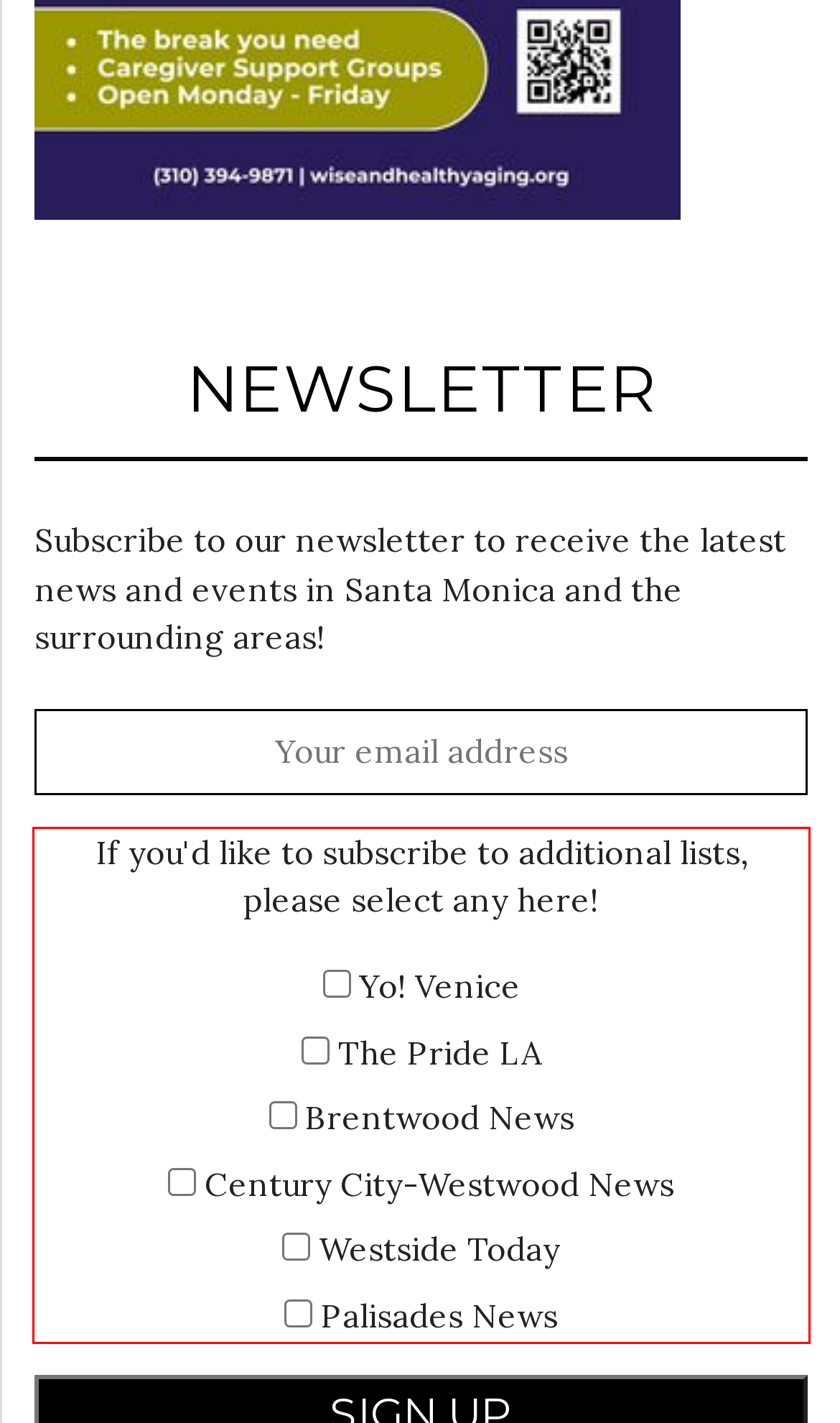With the given screenshot of a webpage, locate the red rectangle bounding box and extract the text content using OCR.

If you'd like to subscribe to additional lists, please select any here! Yo! Venice The Pride LA Brentwood News Century City-Westwood News Westside Today Palisades News